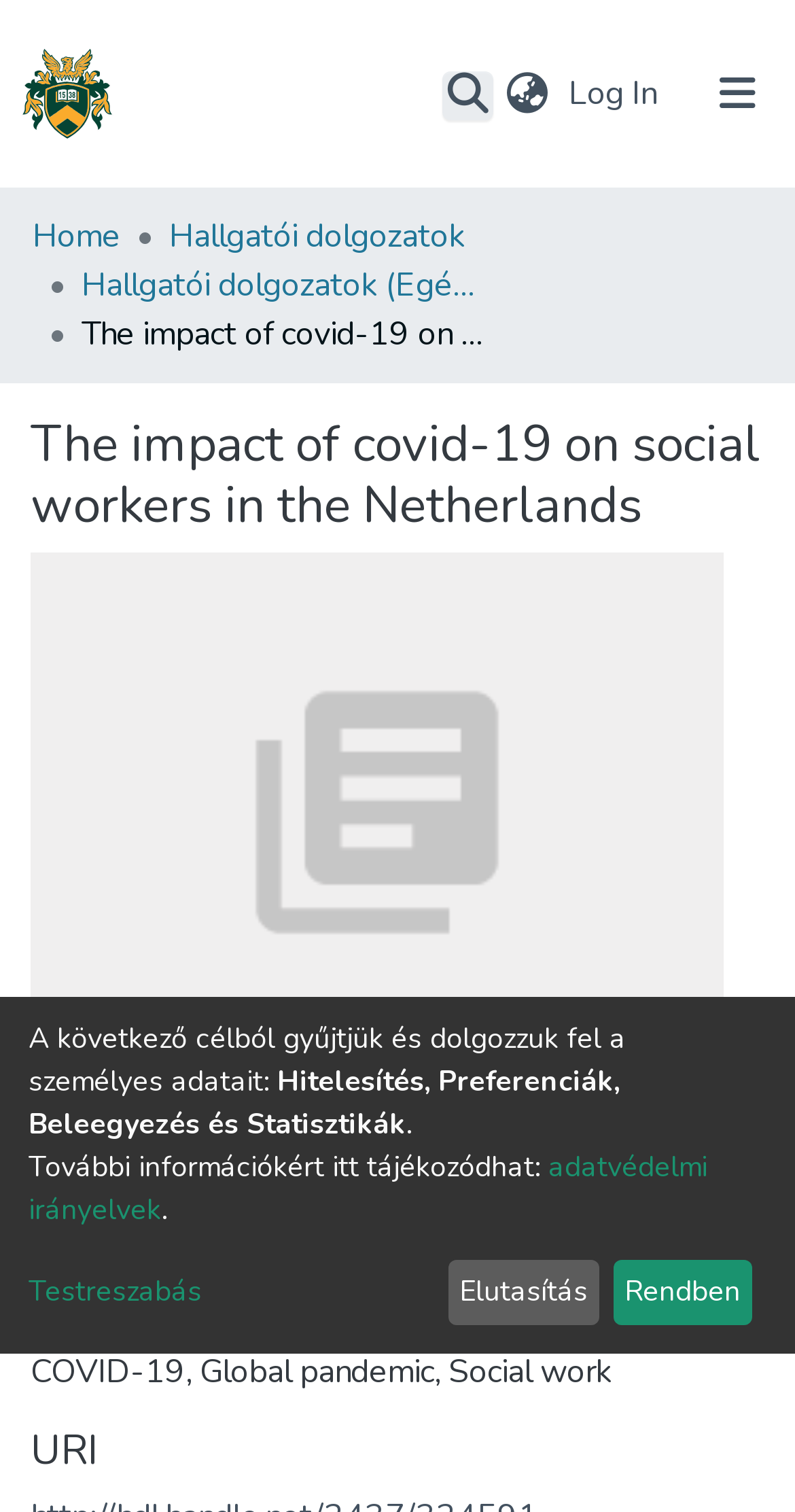Find the bounding box of the element with the following description: "title="RealStreet"". The coordinates must be four float numbers between 0 and 1, formatted as [left, top, right, bottom].

None